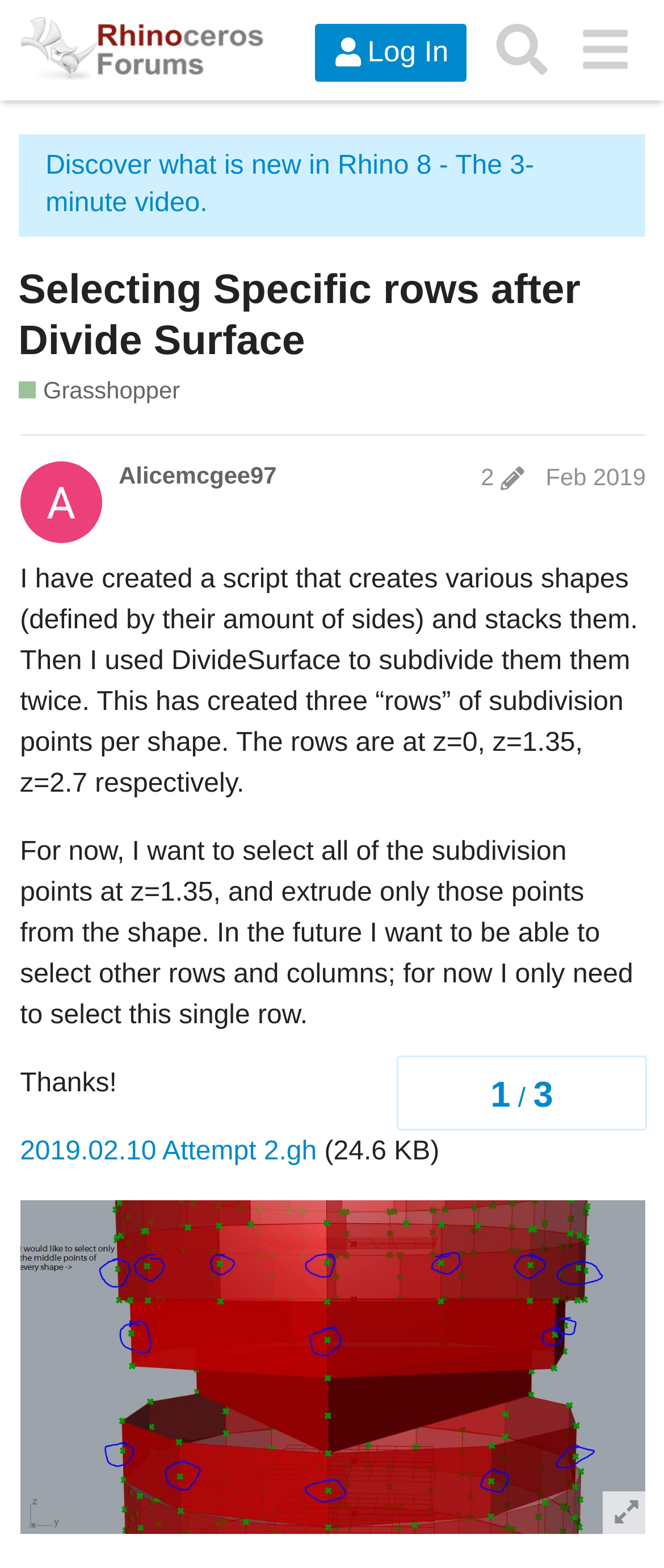Locate and provide the bounding box coordinates for the HTML element that matches this description: "alt="McNeel Forum"".

[0.027, 0.011, 0.397, 0.053]